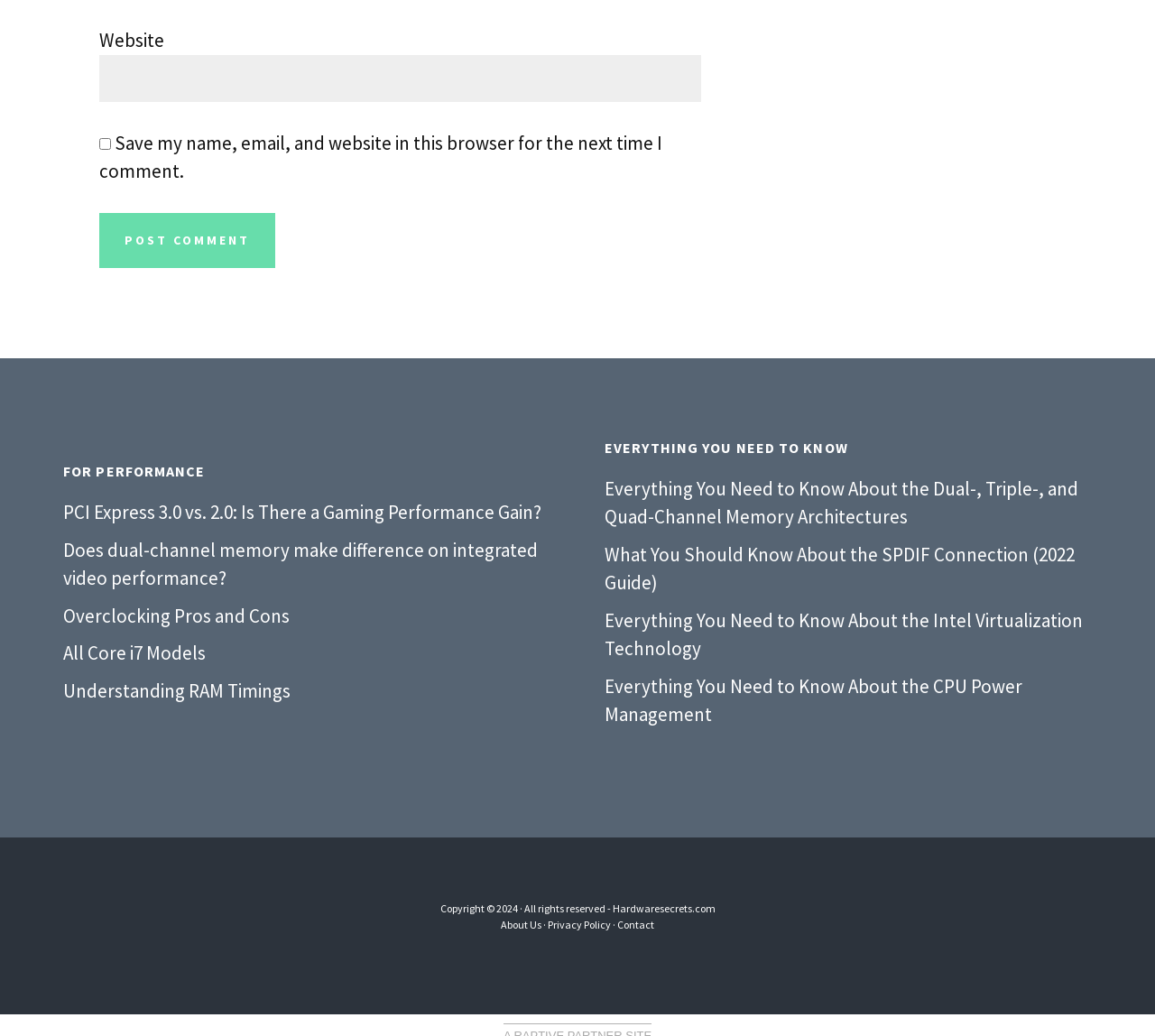What is the purpose of the 'Post Comment' button?
Please give a detailed and elaborate answer to the question based on the image.

The 'Post Comment' button is located below the comment input field and is likely used to submit a comment to the website. This is further supported by the presence of a checkbox to save comment information.